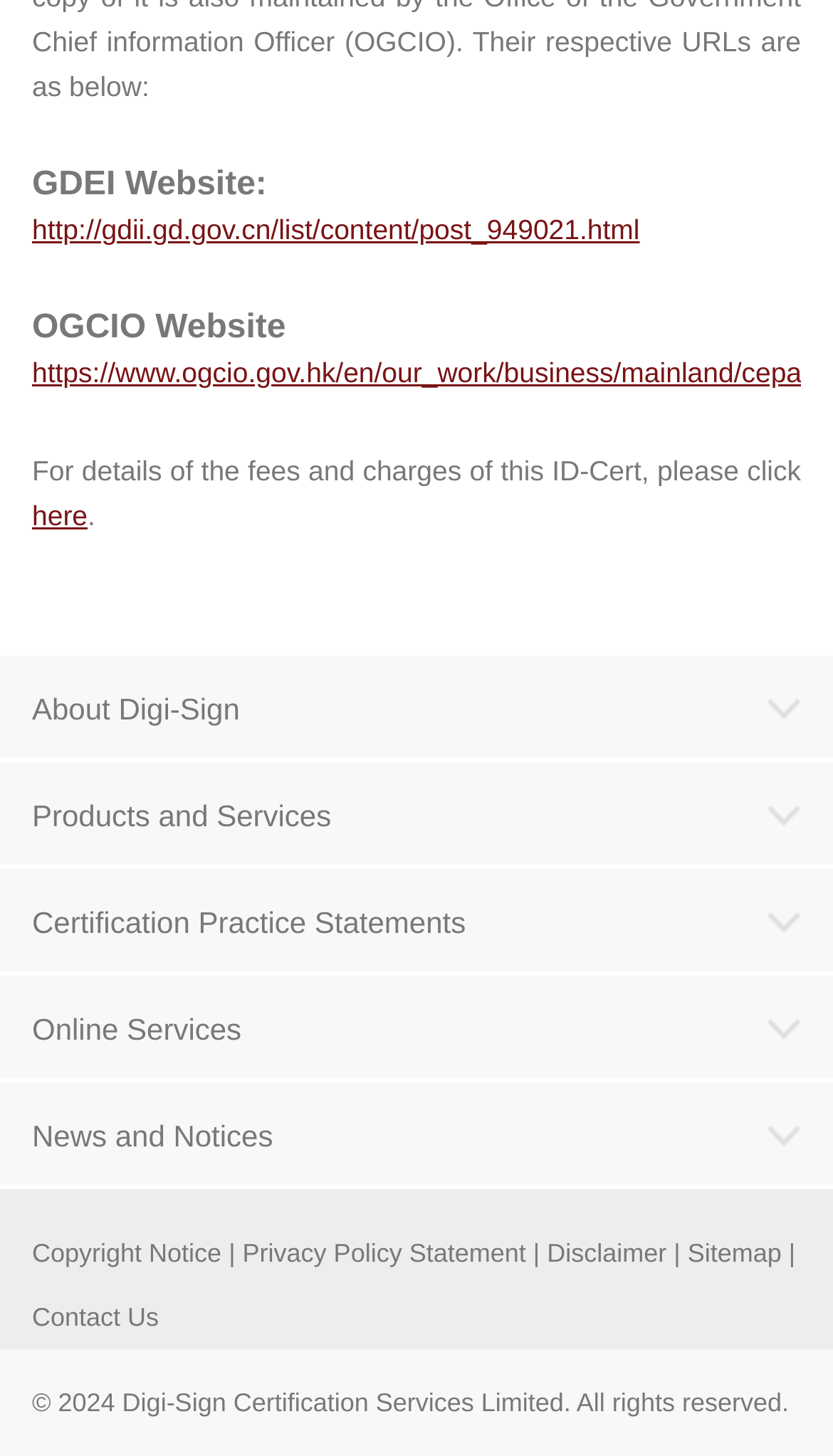Identify the bounding box coordinates of the section that should be clicked to achieve the task described: "Click on 'How do I connect the Magnescale gauges to a Siemens control?'".

None